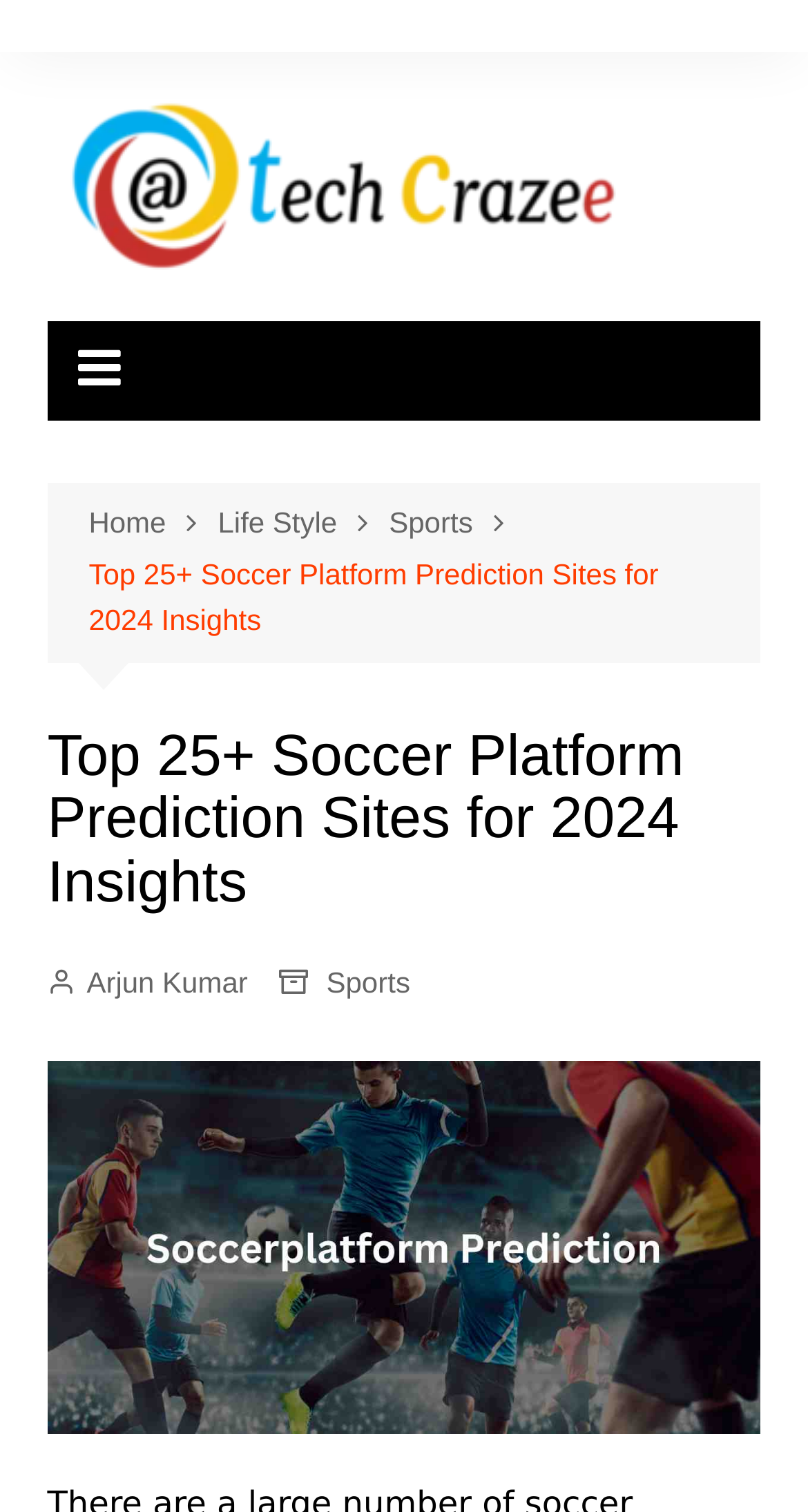Determine the bounding box coordinates for the HTML element described here: "Sports".

[0.404, 0.634, 0.508, 0.665]